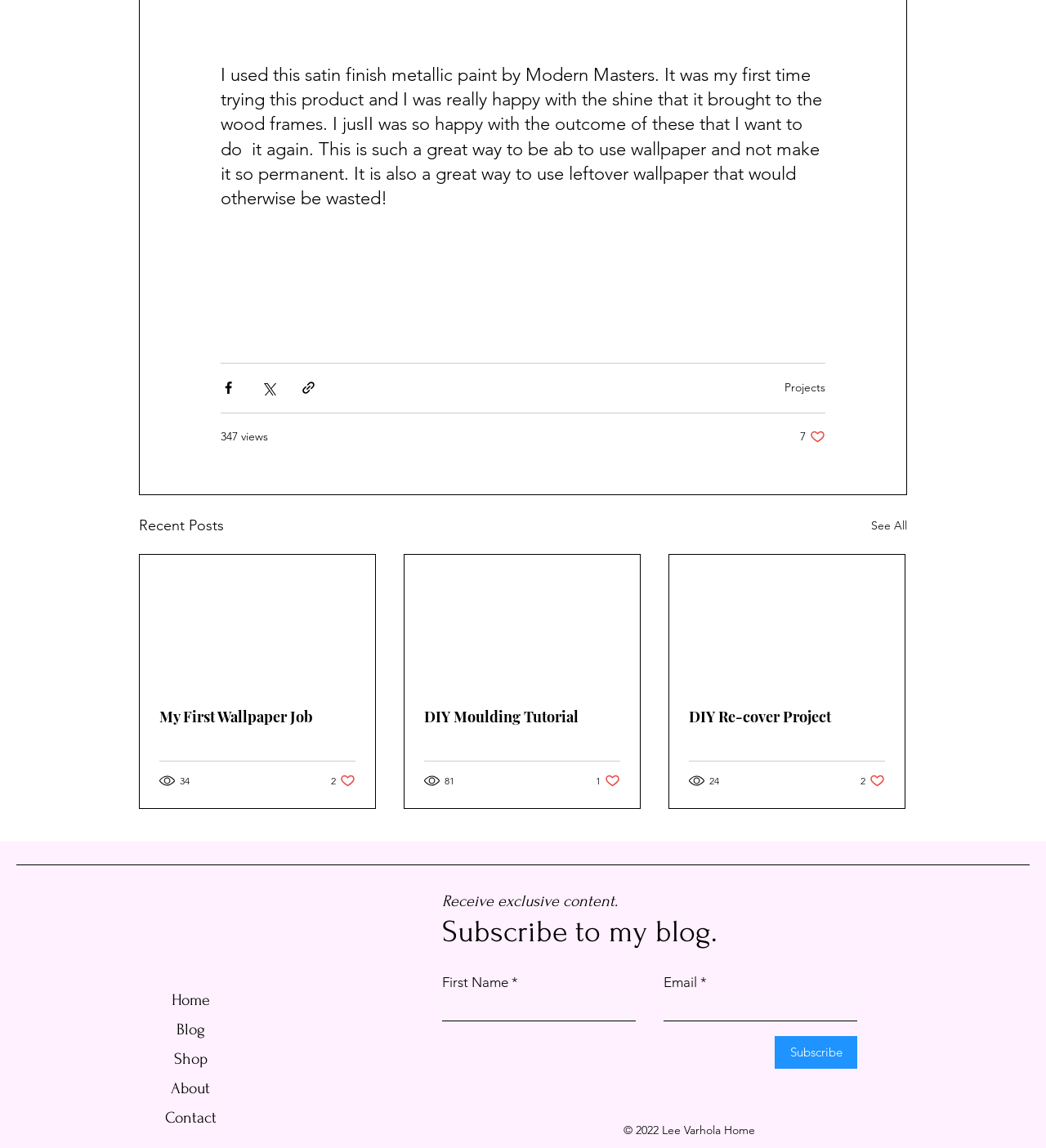Please identify the bounding box coordinates of the element I should click to complete this instruction: 'Go to the home page'. The coordinates should be given as four float numbers between 0 and 1, like this: [left, top, right, bottom].

[0.148, 0.858, 0.216, 0.884]